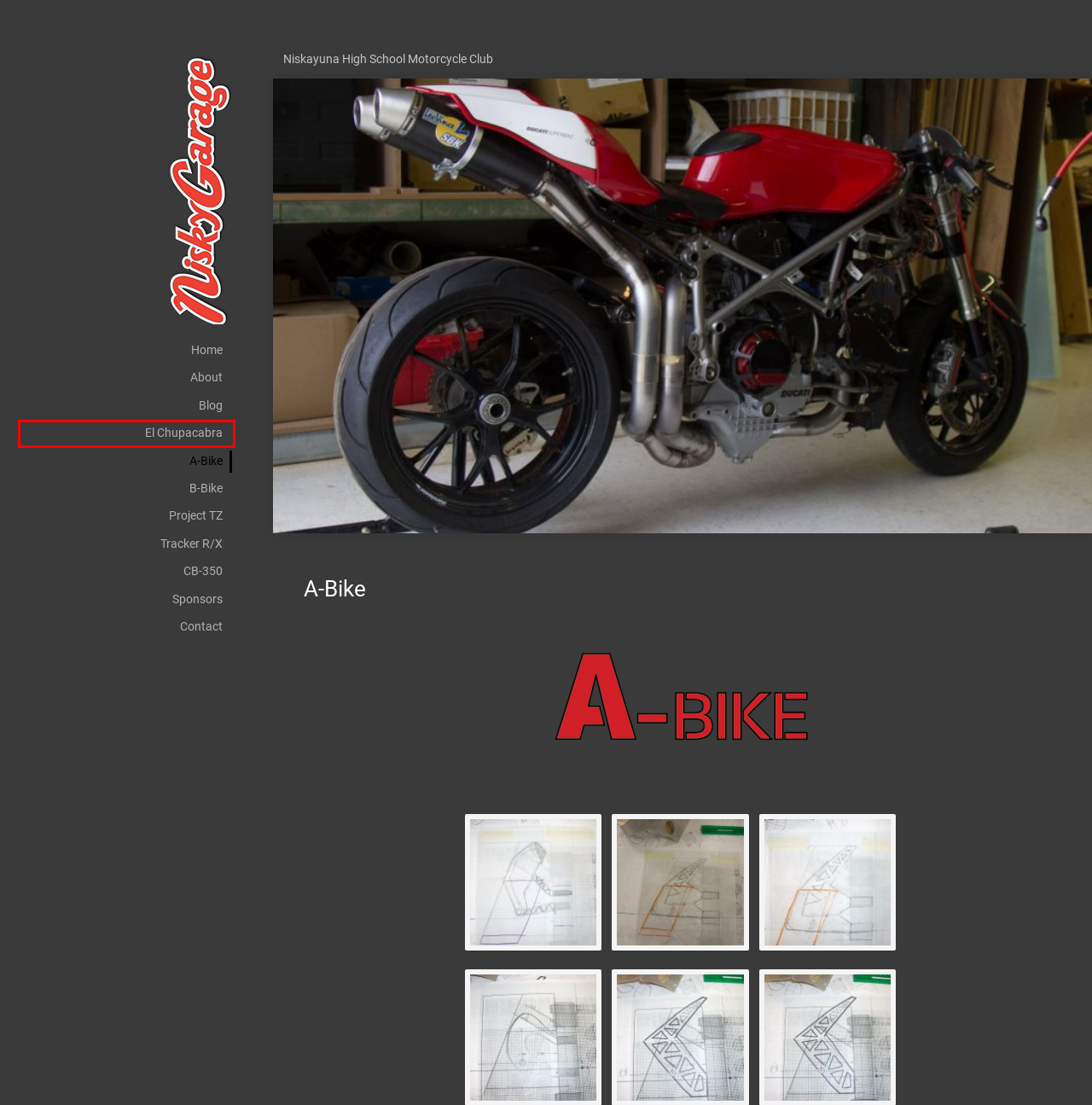Examine the screenshot of a webpage with a red bounding box around an element. Then, select the webpage description that best represents the new page after clicking the highlighted element. Here are the descriptions:
A. About – NiskyGarage
B. CB-350 – NiskyGarage
C. Project TZ – NiskyGarage
D. El Chupacabra – NiskyGarage
E. NiskyGarage – Niskayuna High School Motorcycle Club
F. Sponsors – NiskyGarage
G. B-Bike – NiskyGarage
H. Tracker R/X – NiskyGarage

D